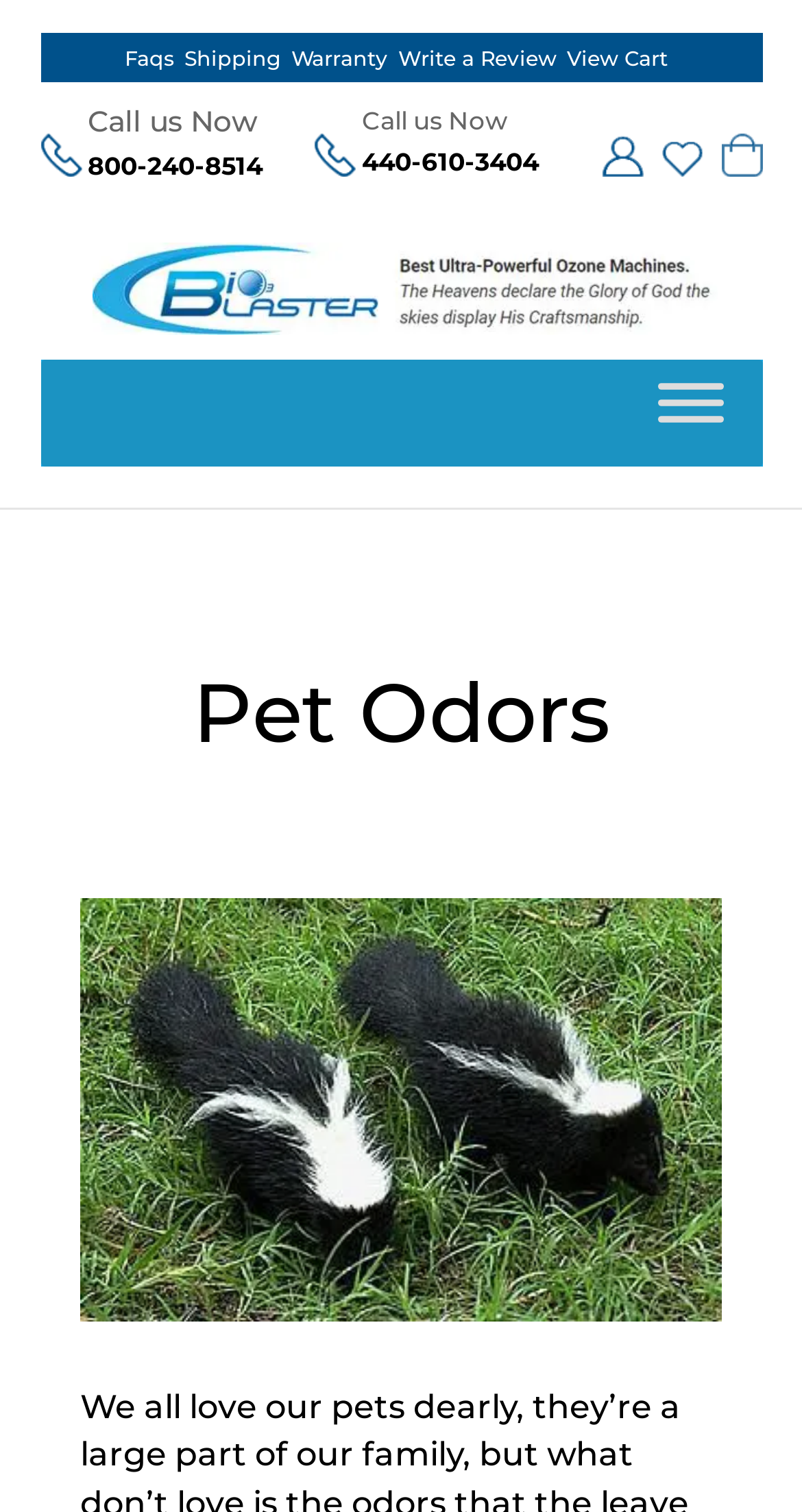Given the description of the UI element: "Faqs", predict the bounding box coordinates in the form of [left, top, right, bottom], with each value being a float between 0 and 1.

[0.155, 0.03, 0.217, 0.048]